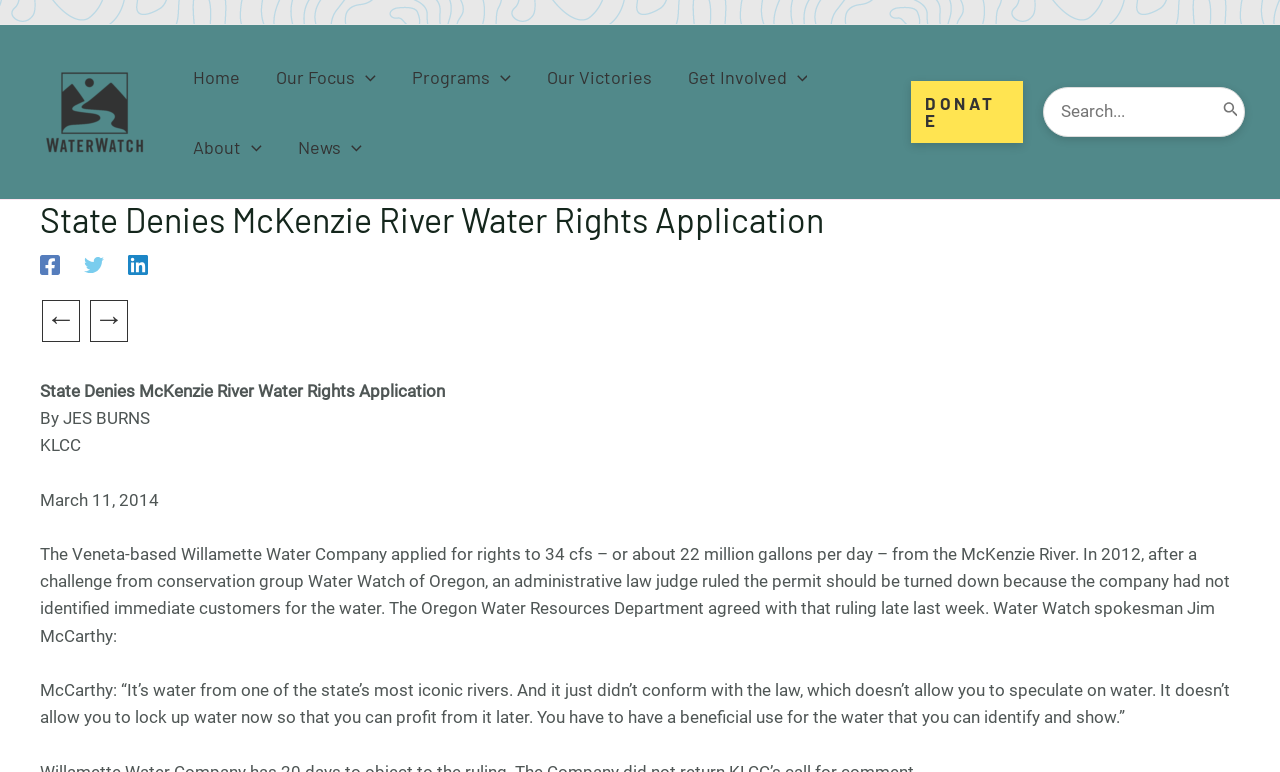Please identify the bounding box coordinates of the clickable area that will allow you to execute the instruction: "Search for something".

[0.816, 0.114, 0.972, 0.176]